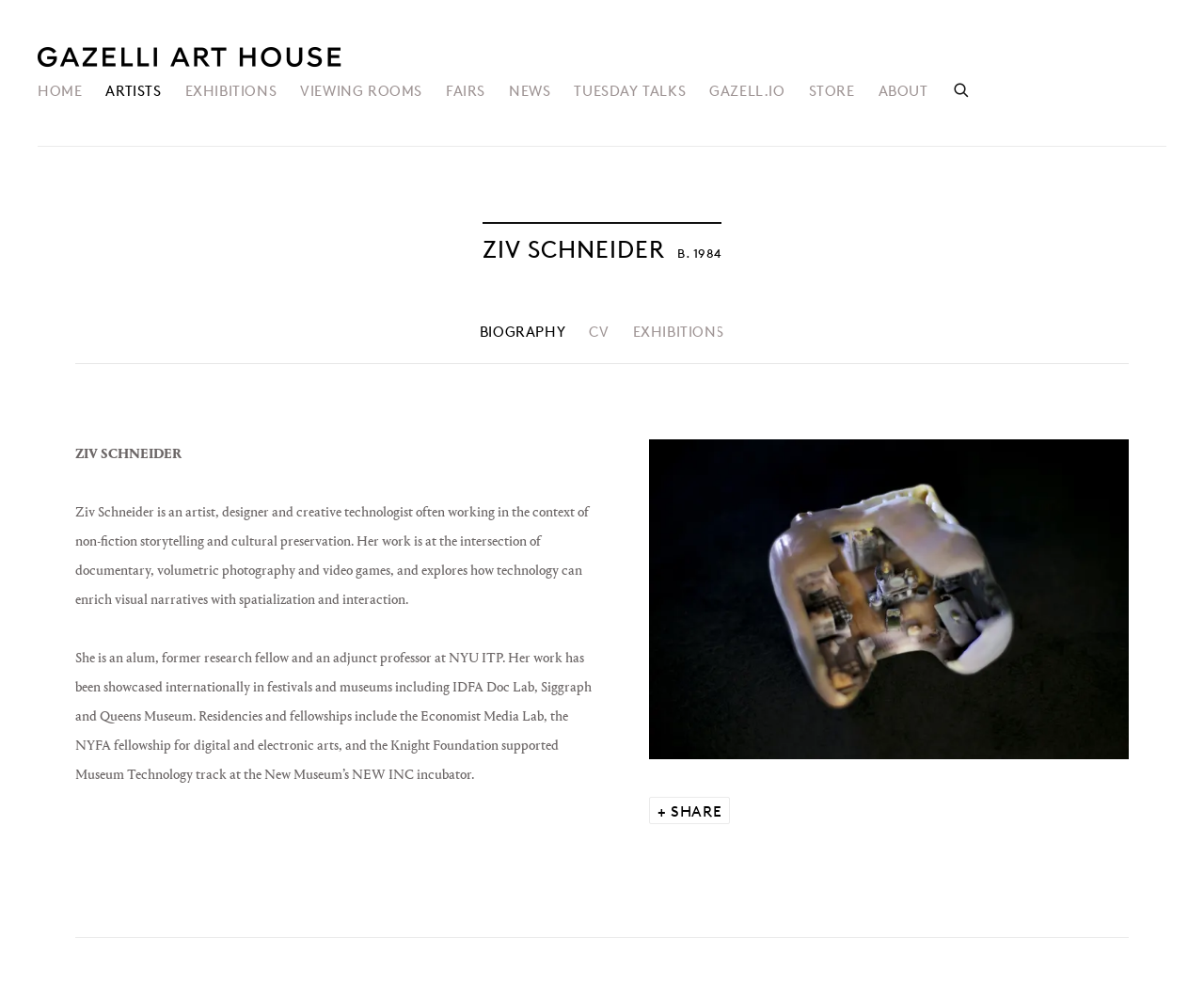Please specify the bounding box coordinates of the region to click in order to perform the following instruction: "go to Gazelli Art House exhibitions page".

[0.154, 0.078, 0.23, 0.108]